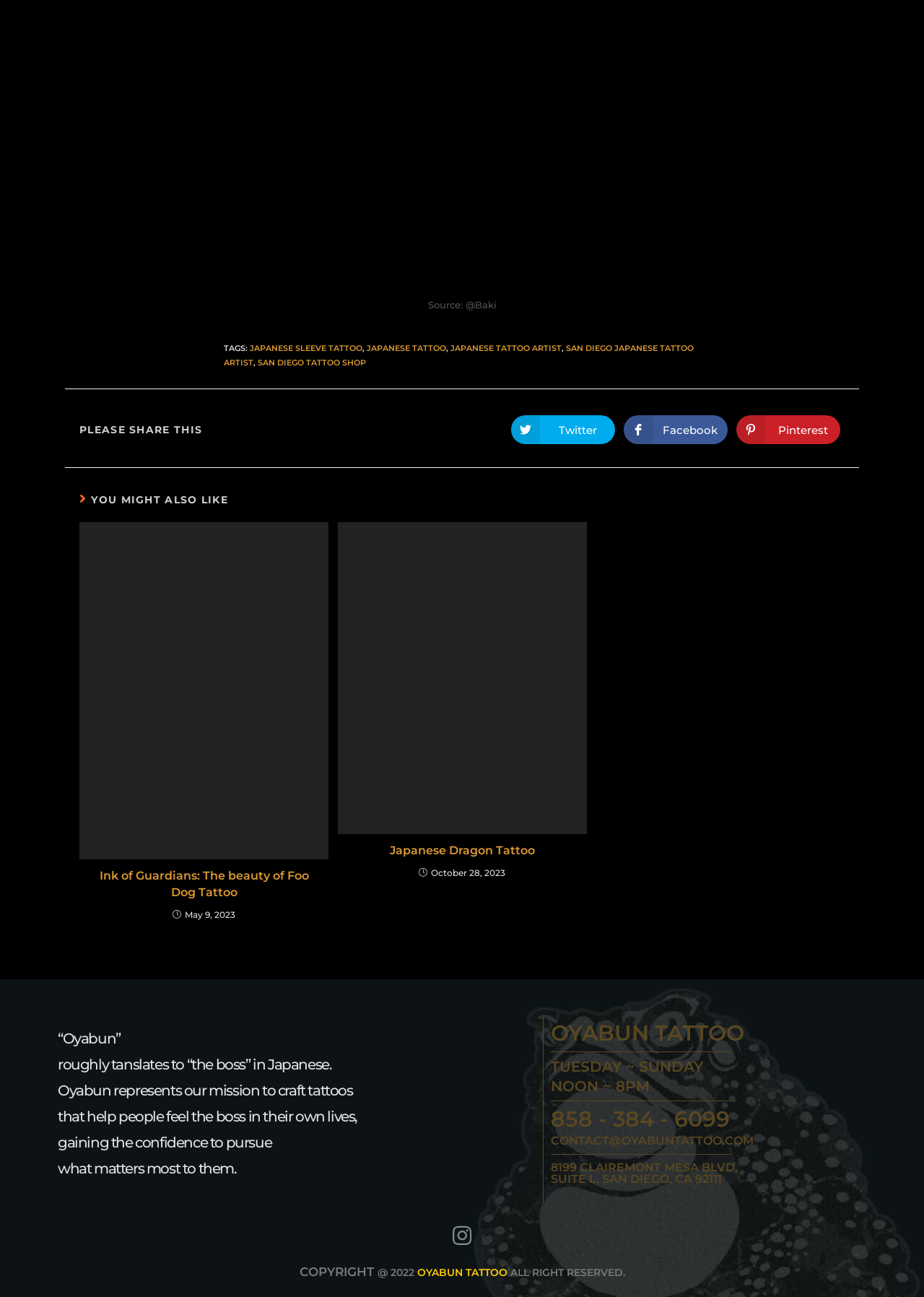Find the bounding box coordinates of the clickable area required to complete the following action: "Read more about the article Ink of Guardians: The beauty of Foo Dog Tattoo".

[0.086, 0.402, 0.355, 0.663]